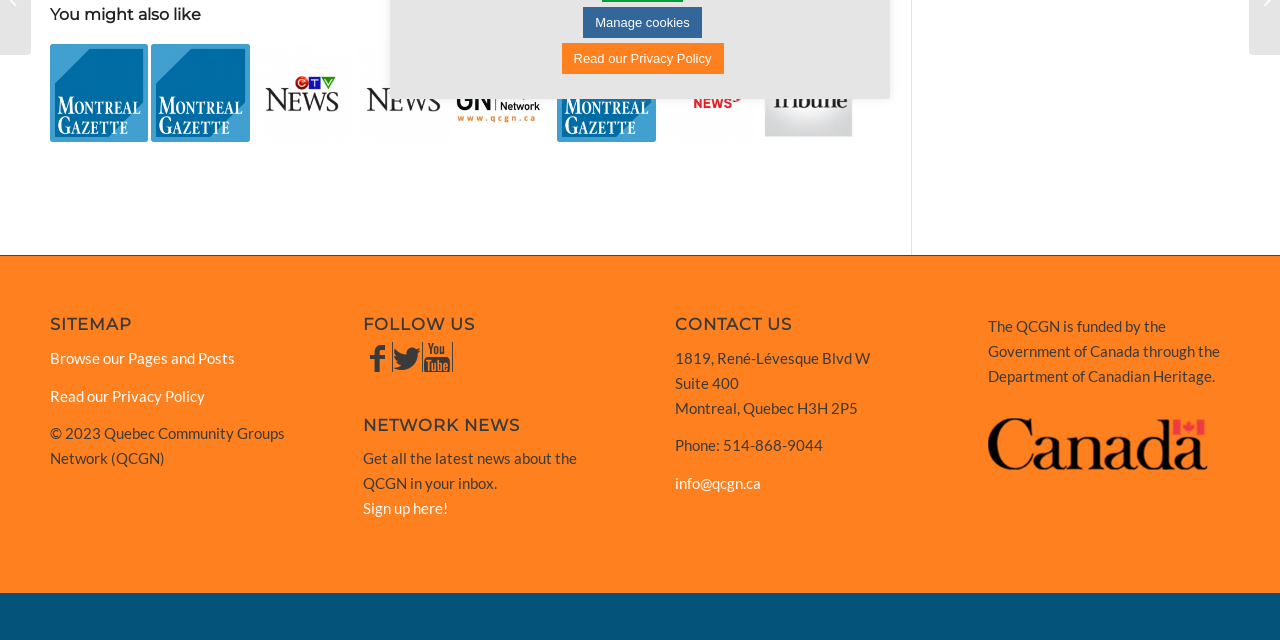Identify the bounding box coordinates for the UI element described as follows: "Manage cookies". Ensure the coordinates are four float numbers between 0 and 1, formatted as [left, top, right, bottom].

[0.456, 0.012, 0.548, 0.06]